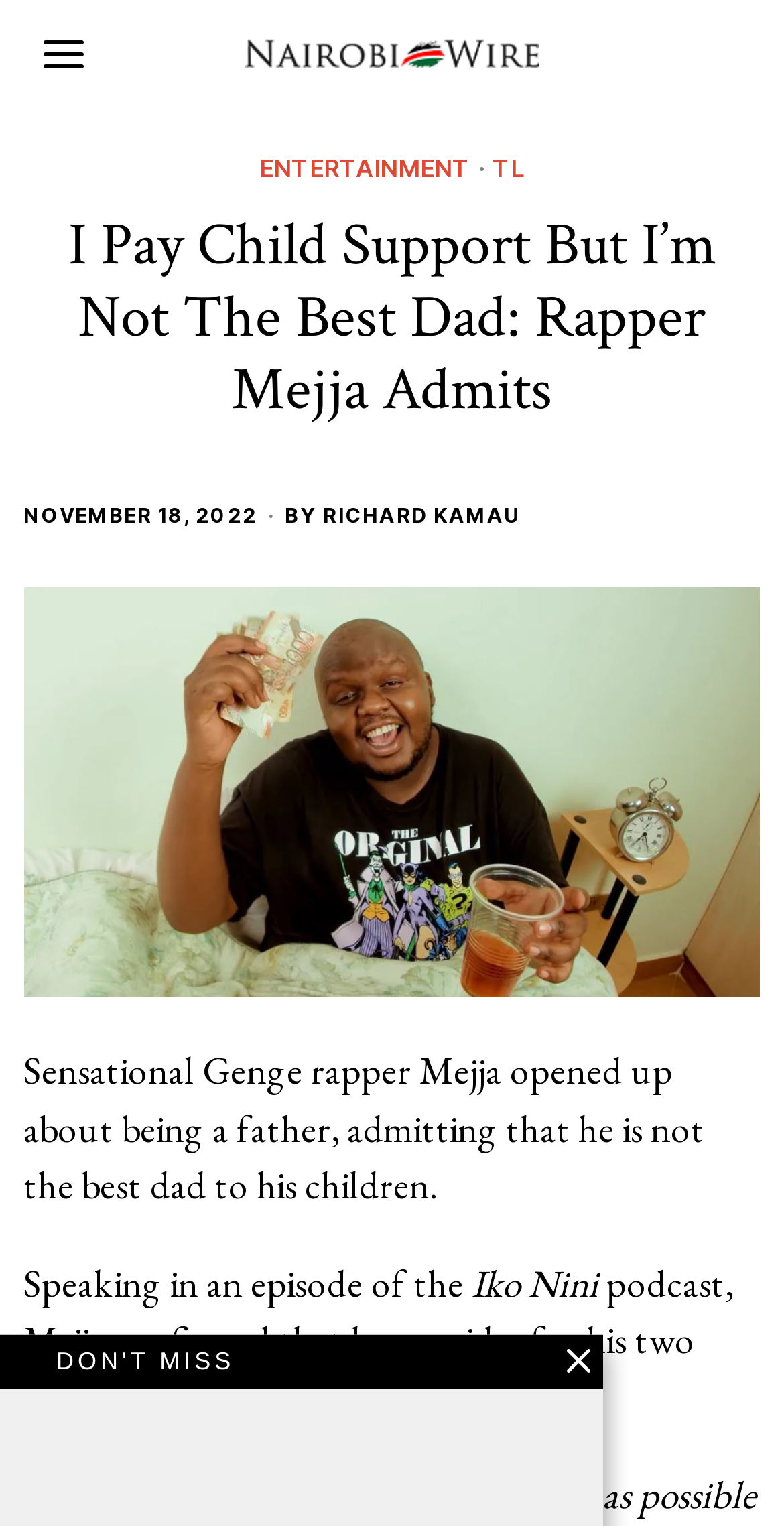Identify the main title of the webpage and generate its text content.

I Pay Child Support But I’m Not The Best Dad: Rapper Mejja Admits